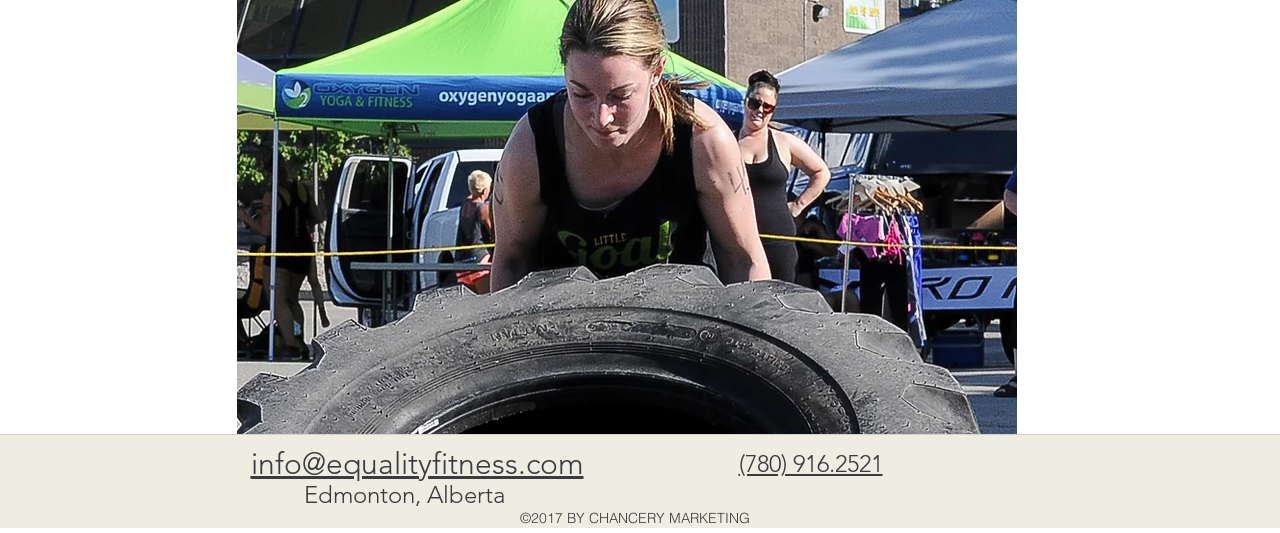What is the phone number of the company?
Provide an in-depth and detailed explanation in response to the question.

I found the phone number by examining the links at the bottom of the page, where I saw '(780) 916.2521' listed as a contact method.